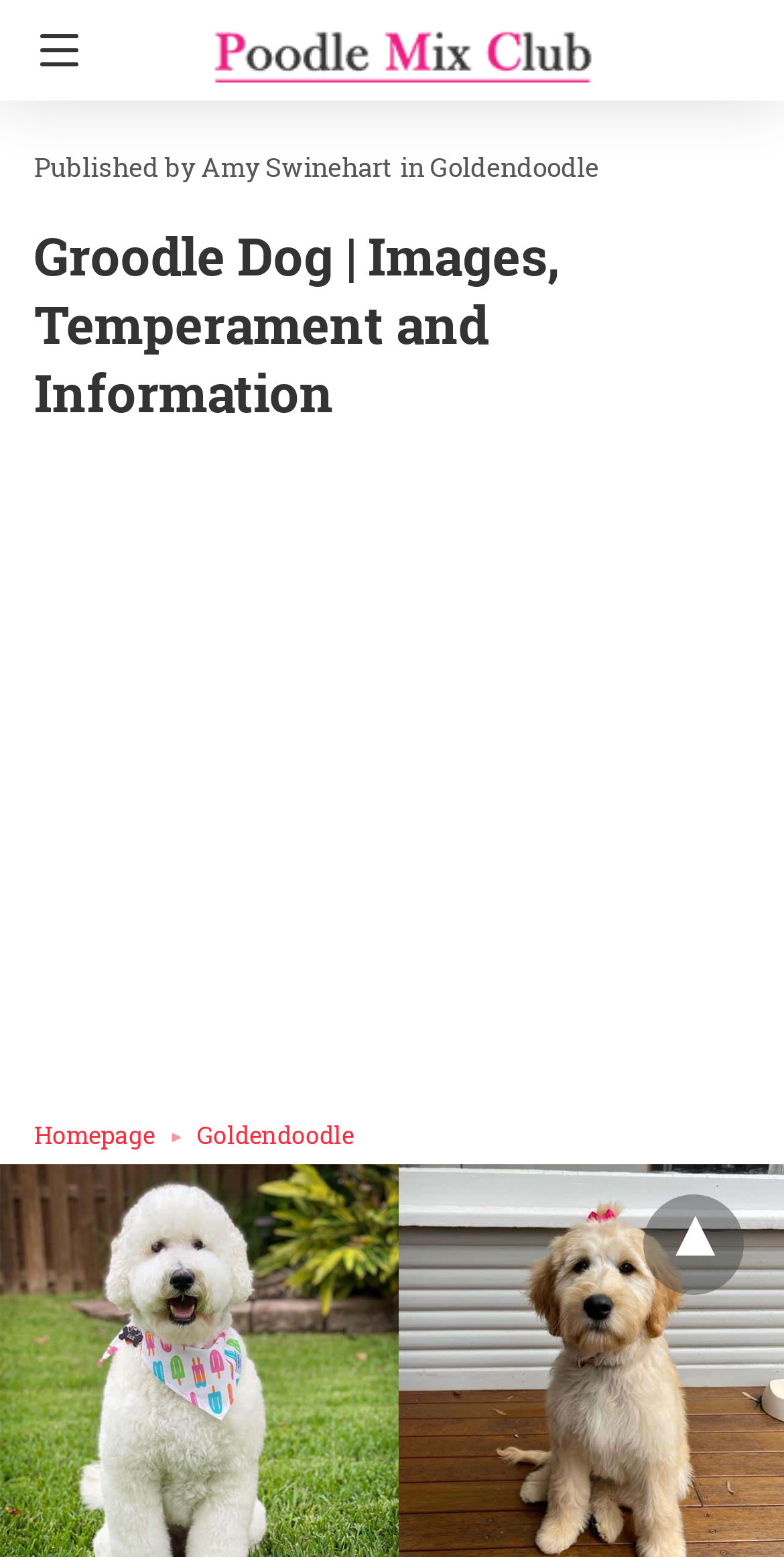What is the dropdown menu icon?
From the image, provide a succinct answer in one word or a short phrase.

▾